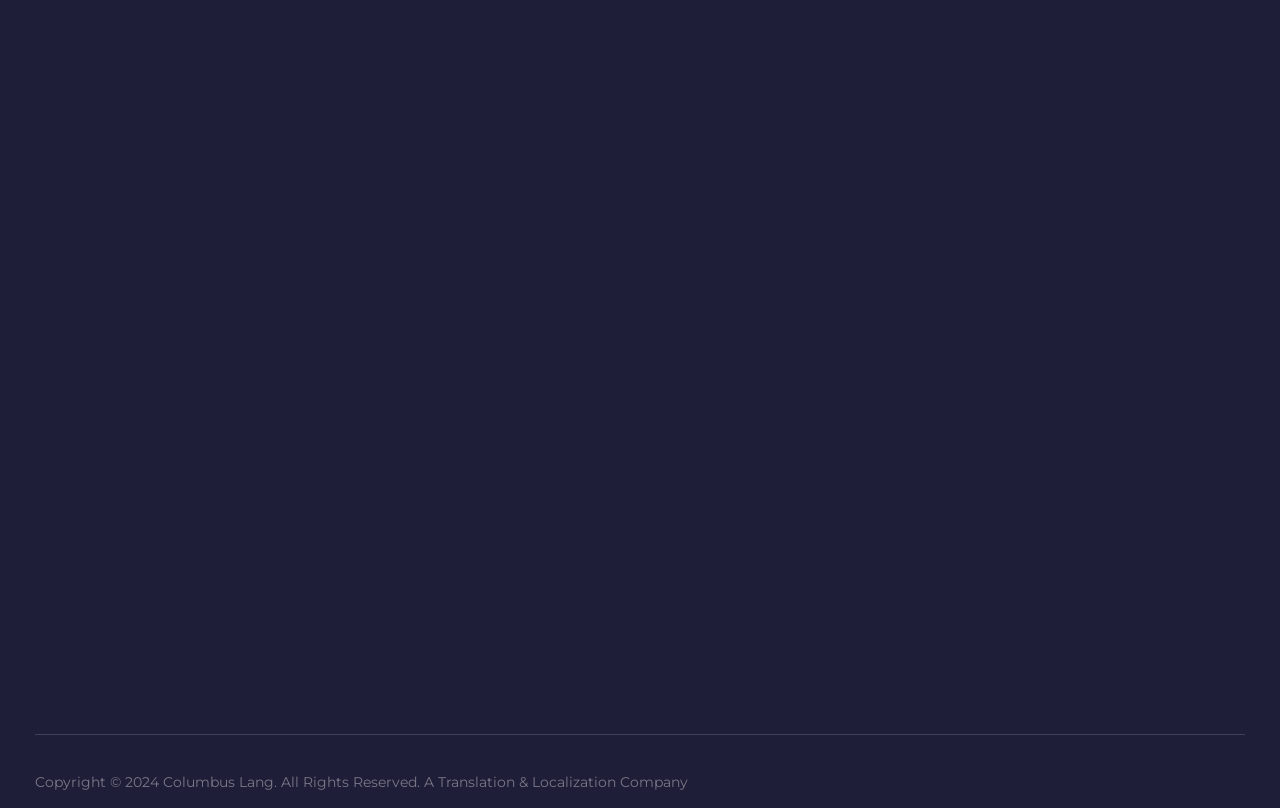How many social media links are present on the webpage?
Provide a concise answer using a single word or phrase based on the image.

3